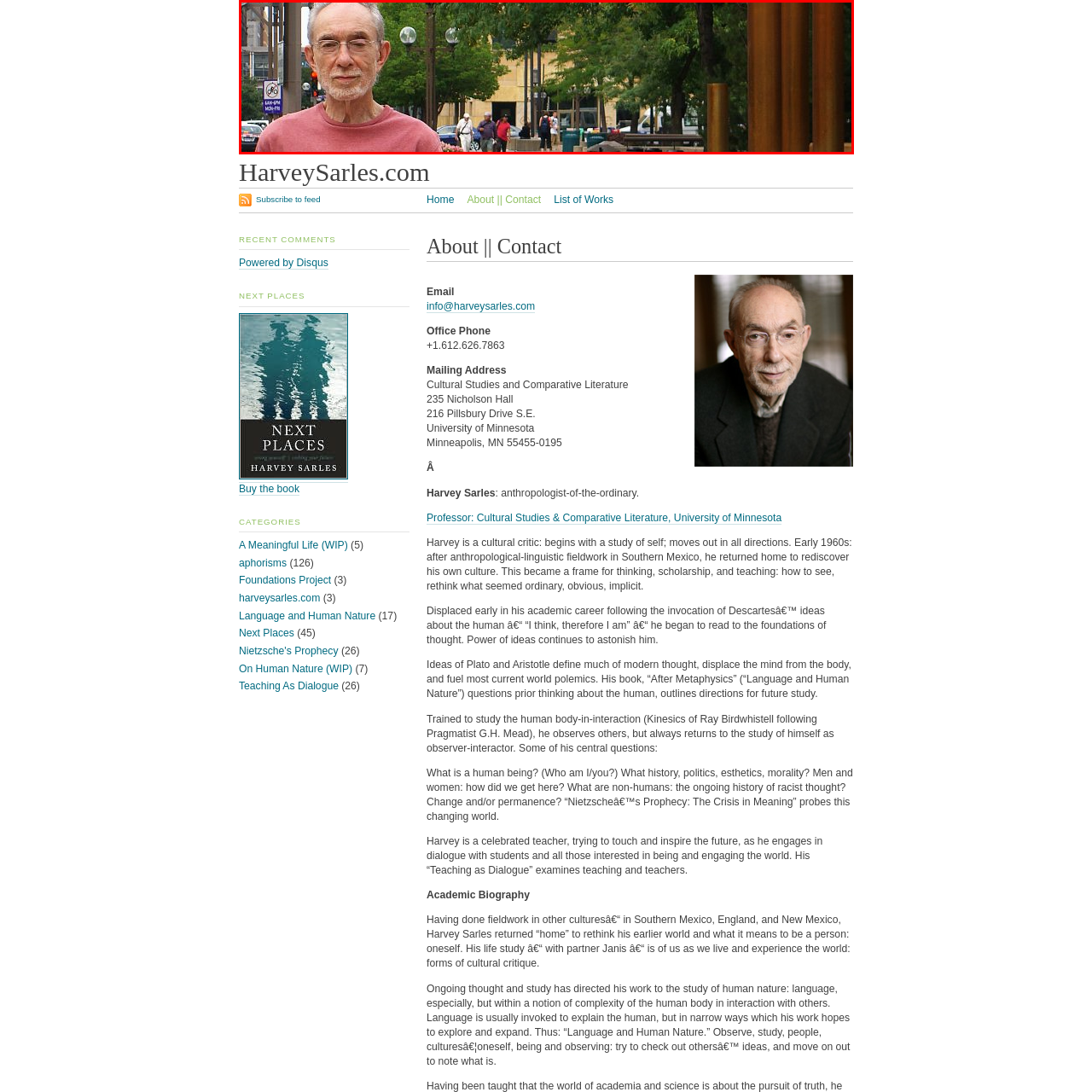Create a detailed narrative of the image inside the red-lined box.

The image features a man standing outdoors, surrounded by lush green trees and a lively urban setting in the background. He has a thoughtful expression and is wearing a casual, light-colored sweater. The scene captures a moment in a bustling area, where pedestrians can be seen walking in the distance, suggesting a vibrant community atmosphere. The tranquil yet engaging backdrop, with hints of city life, adds depth to the portrait, emphasizing a connection between the subject and his environment. This image likely serves as a visual representation of Harvey Sarles, noted for his work in cultural studies and anthropological critiques, reflecting his engagement with the ordinary within everyday life.